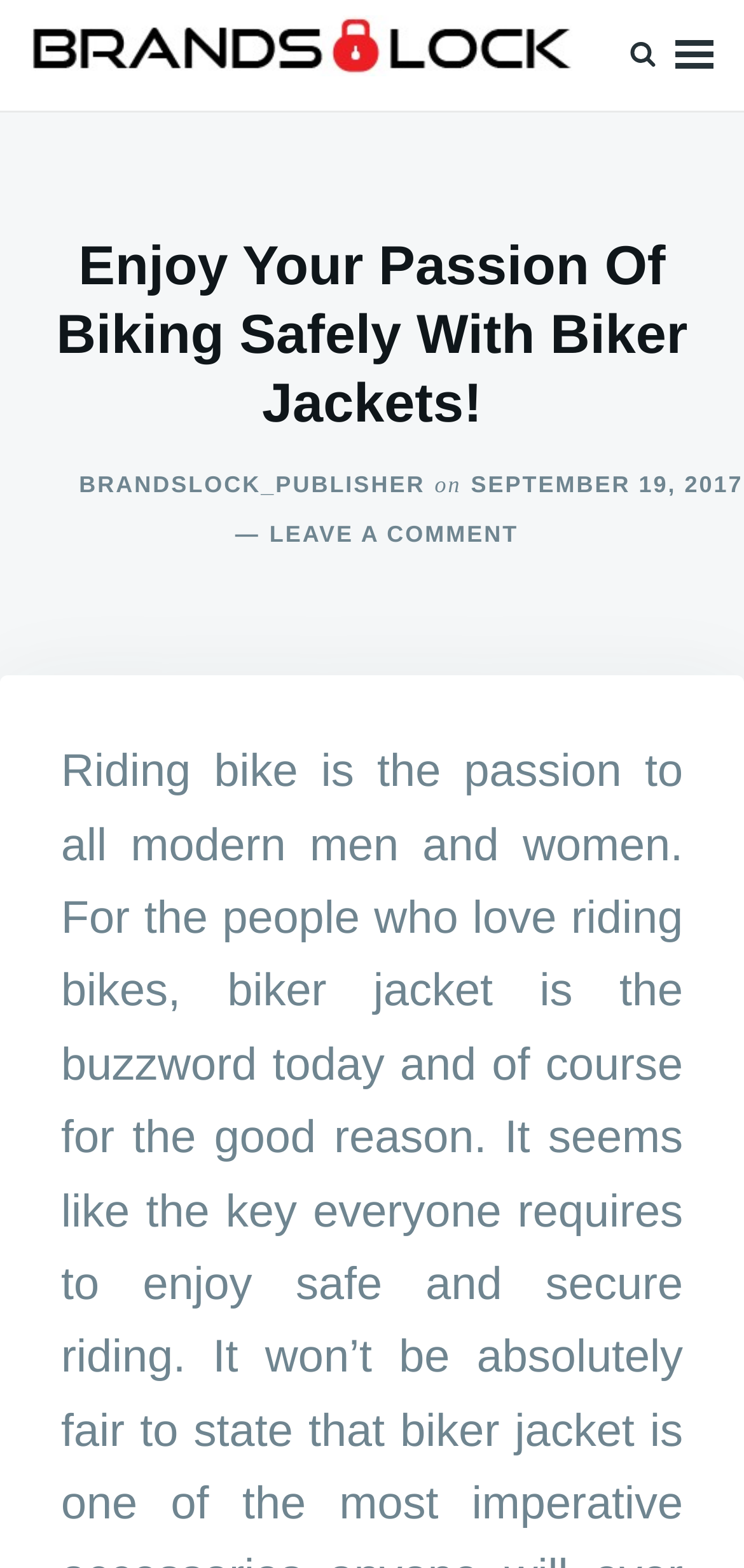What is the date of the article?
Please provide a single word or phrase as your answer based on the screenshot.

September 19, 2017